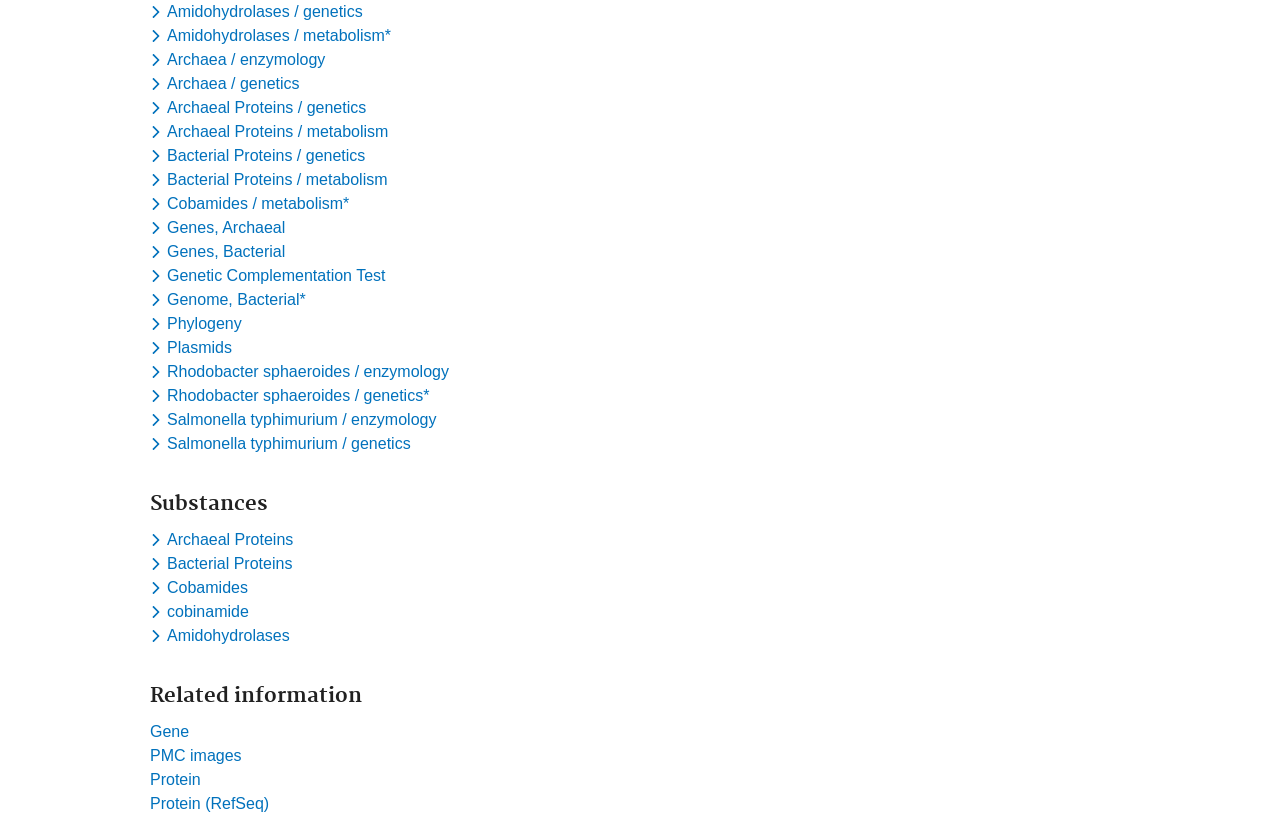Please provide the bounding box coordinates for the element that needs to be clicked to perform the instruction: "Search for products". The coordinates must consist of four float numbers between 0 and 1, formatted as [left, top, right, bottom].

None